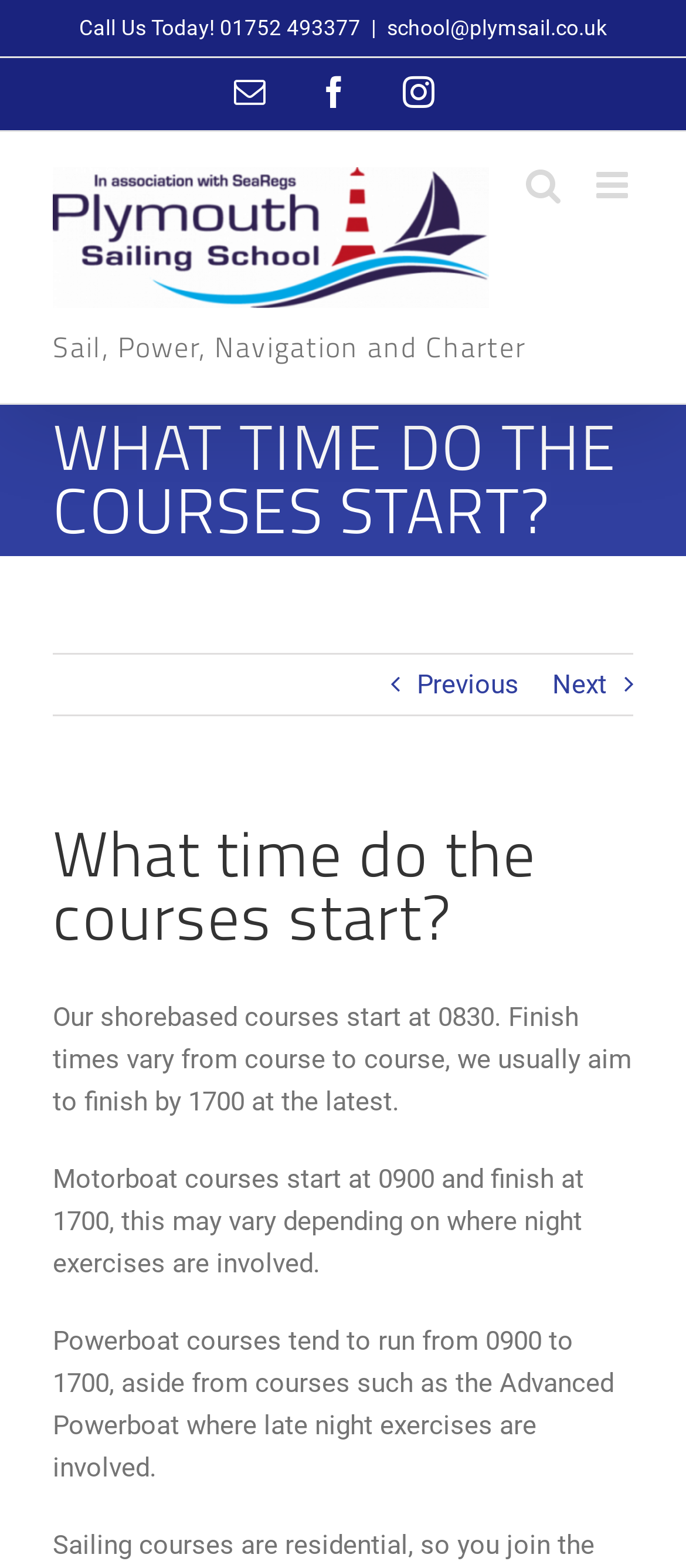Describe all the significant parts and information present on the webpage.

The webpage is about Plymouth Sailing School, specifically providing information on the start times of their courses. At the top left, there is a logo of the school, accompanied by a heading that lists the types of courses they offer: Sail, Power, Navigation, and Charter. 

Below the logo, there is a section with contact information, including a "Call Us Today!" message, a phone number, an email address, and social media links to Facebook and Instagram. 

On the top right, there is a navigation menu with links to toggle mobile menu and mobile search. 

The main content of the page is divided into sections. The first section has a heading "WHAT TIME DO THE COURSES START?" and provides information on the start times of shore-based courses, motorboat courses, and powerboat courses. The text explains that the finish times vary depending on the course and type of exercises involved. 

There are also navigation links to previous and next pages, as well as a "Go to Top" link at the bottom right of the page.